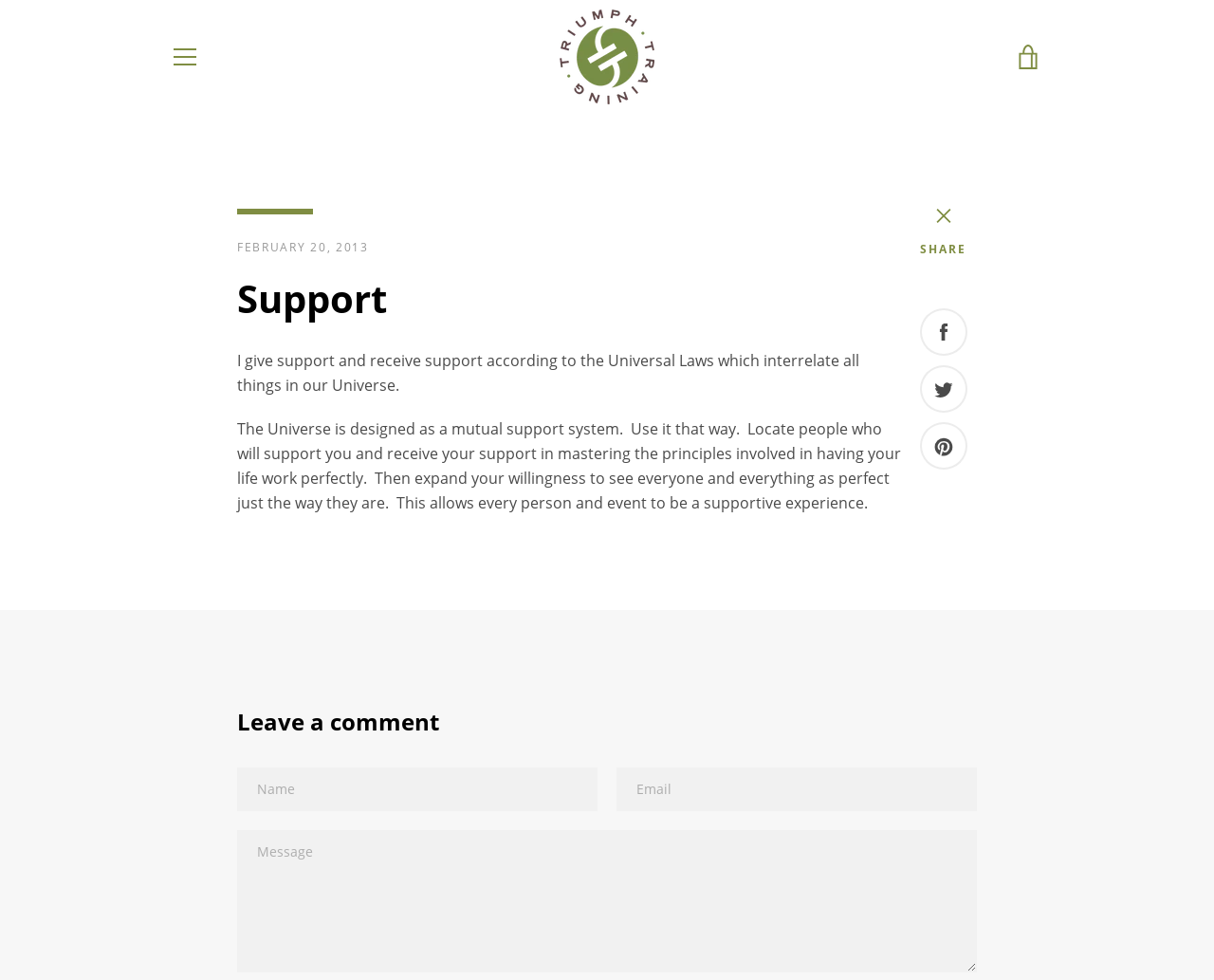What is the function of the 'VIEW CART' link?
Provide a detailed and extensive answer to the question.

I inferred the function of the 'VIEW CART' link by its name and its location on the page, which suggests that it is used to view the contents of a shopping cart.